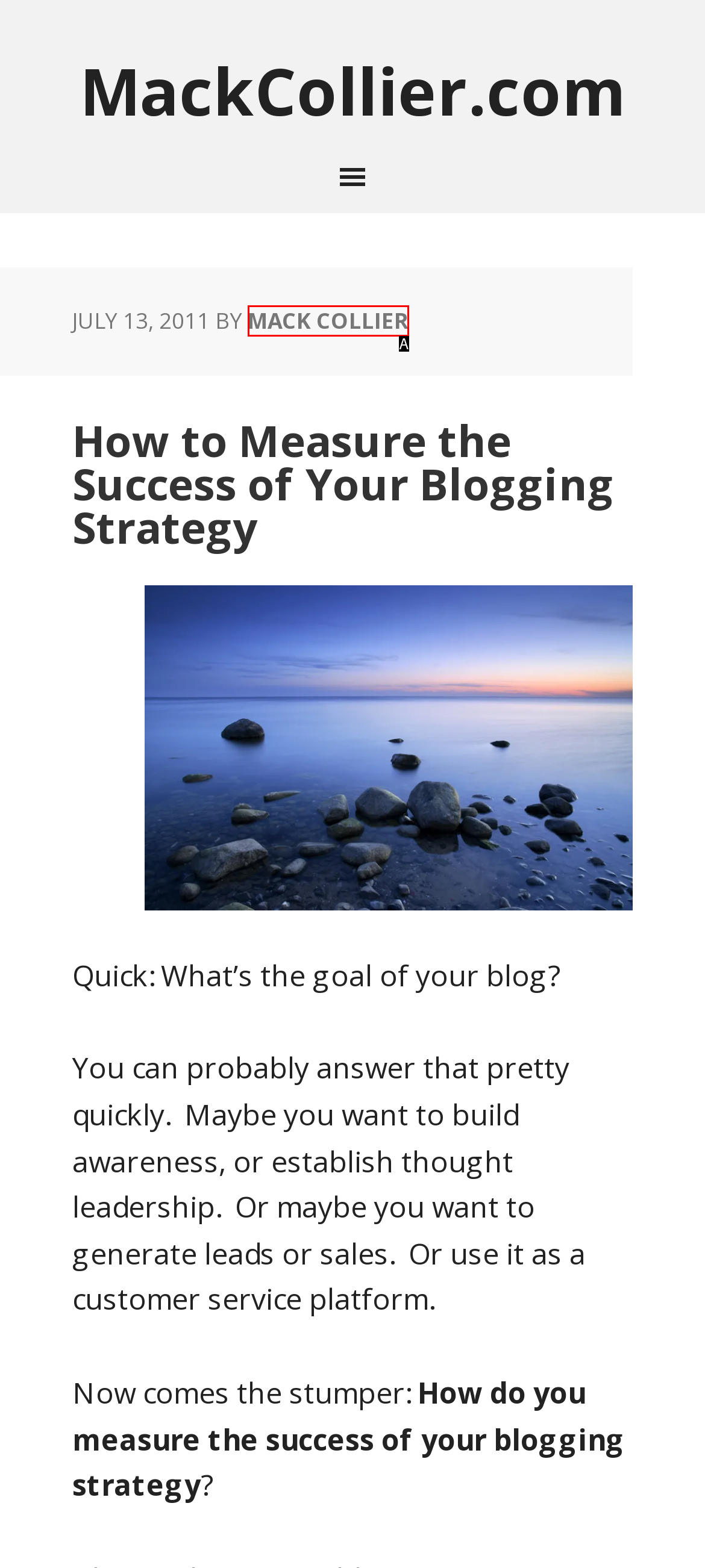Identify the UI element that best fits the description: value="Search"
Respond with the letter representing the correct option.

None